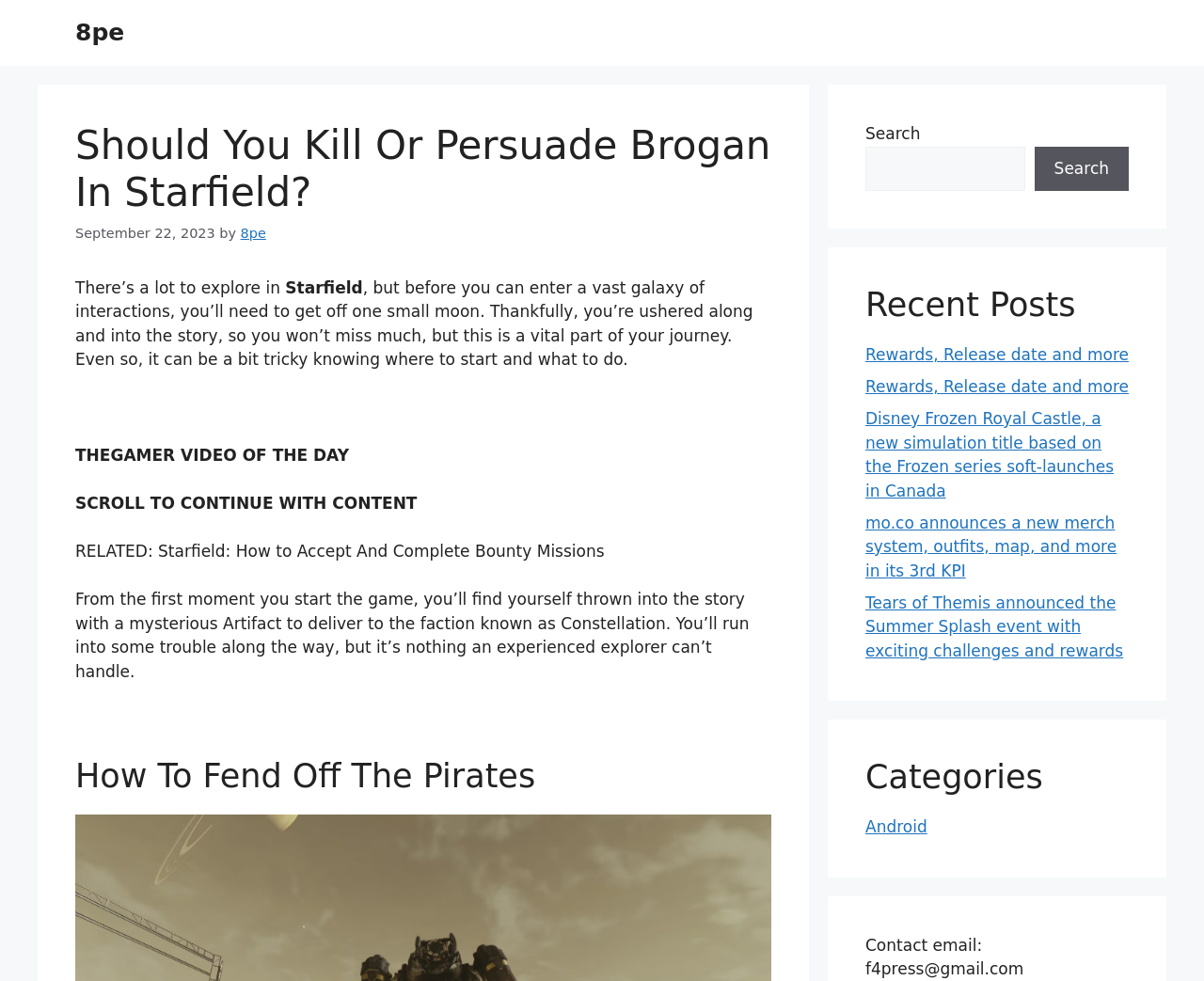Please identify the bounding box coordinates of the element on the webpage that should be clicked to follow this instruction: "View the Categories section". The bounding box coordinates should be given as four float numbers between 0 and 1, formatted as [left, top, right, bottom].

[0.719, 0.772, 0.938, 0.812]